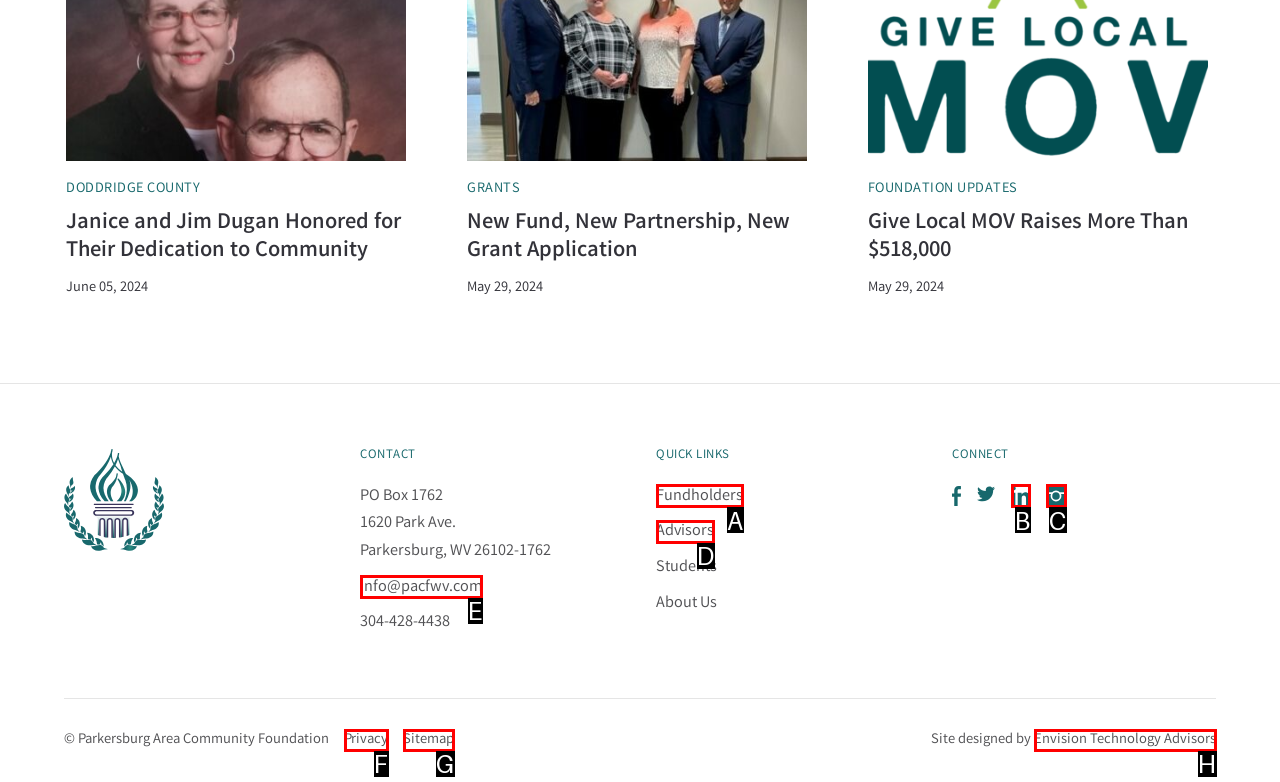From the given options, choose the HTML element that aligns with the description: Envision Technology Advisors. Respond with the letter of the selected element.

H